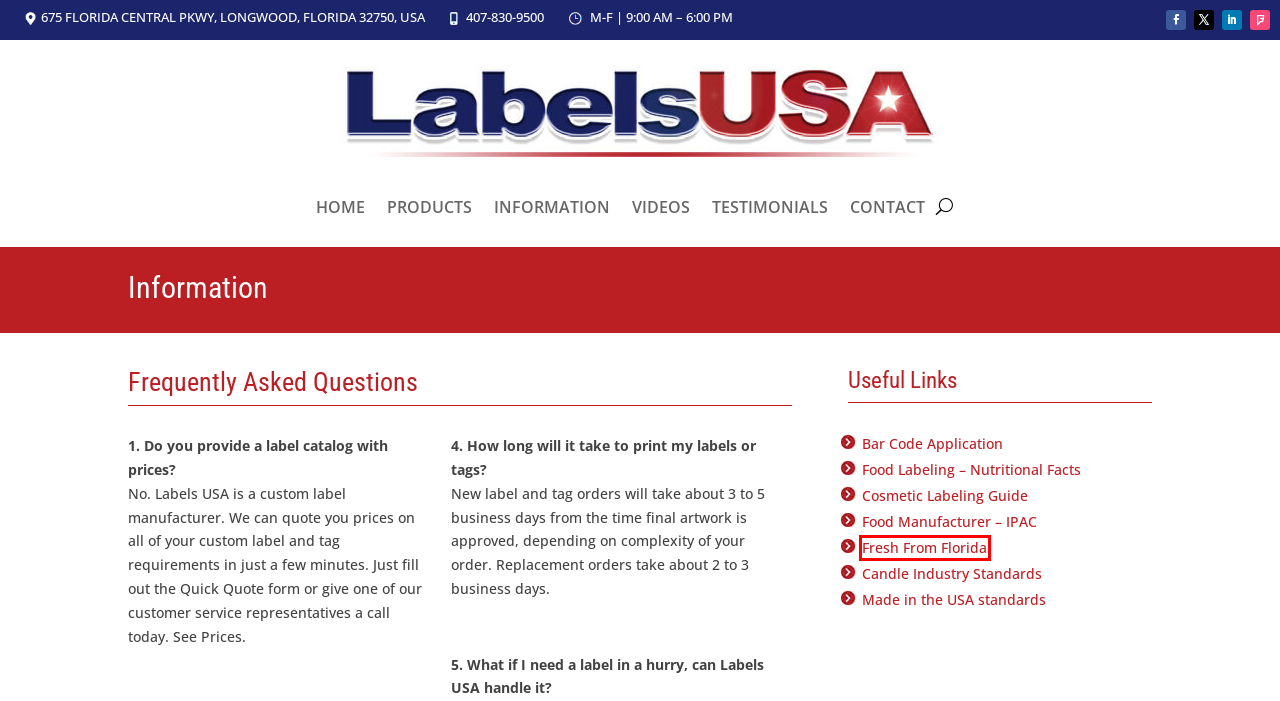Look at the screenshot of a webpage with a red bounding box and select the webpage description that best corresponds to the new page after clicking the element in the red box. Here are the options:
A. Videos | LabelsUSA
B. Products | LabelsUSA
C. LabelsUSA | LabelsUSA
D. Contact | LabelsUSA
E. Testimonials | LabelsUSA
F. Food Labeling & Nutrition | FDA
G. Home | IPAC, Inc.
H. Florida Department of Agriculture & Consumer Services

H